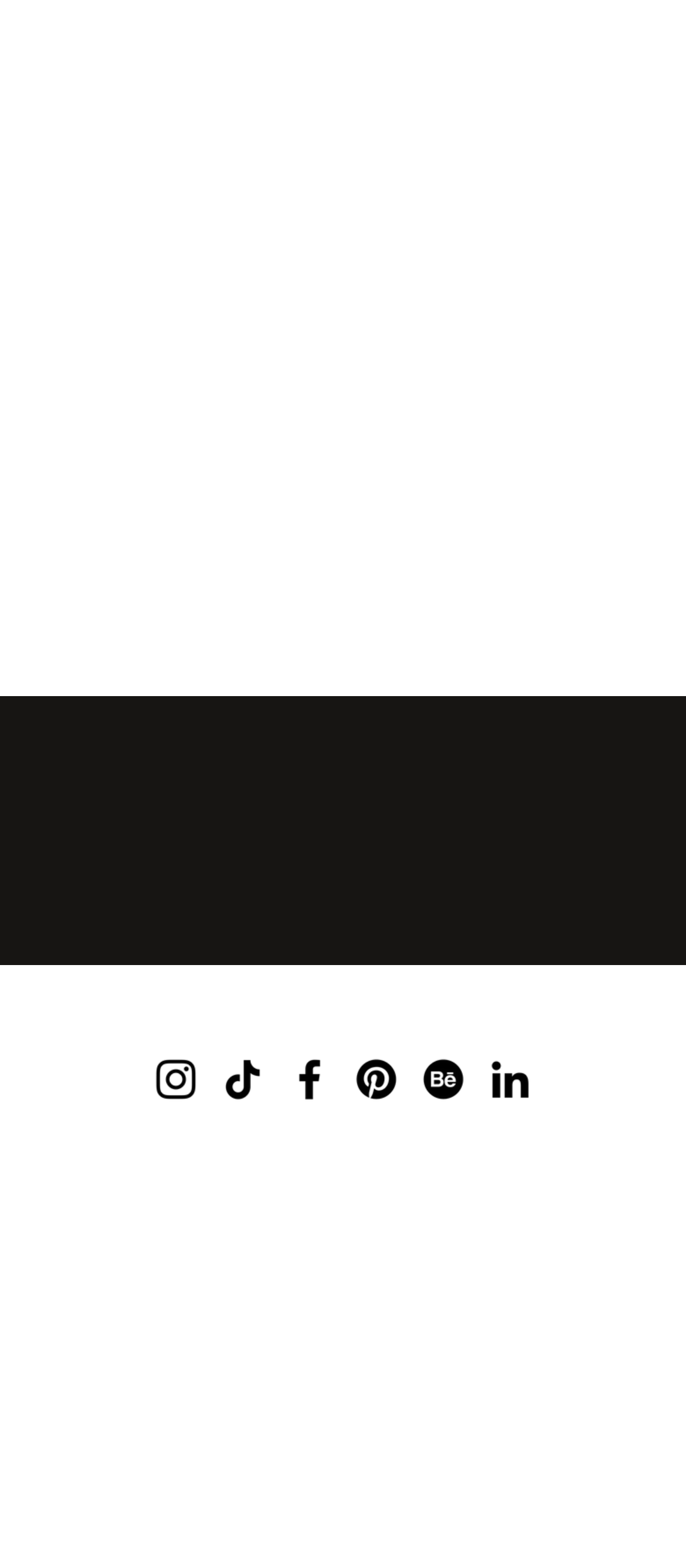Find the bounding box coordinates of the element I should click to carry out the following instruction: "Visit Instagram".

[0.218, 0.672, 0.295, 0.706]